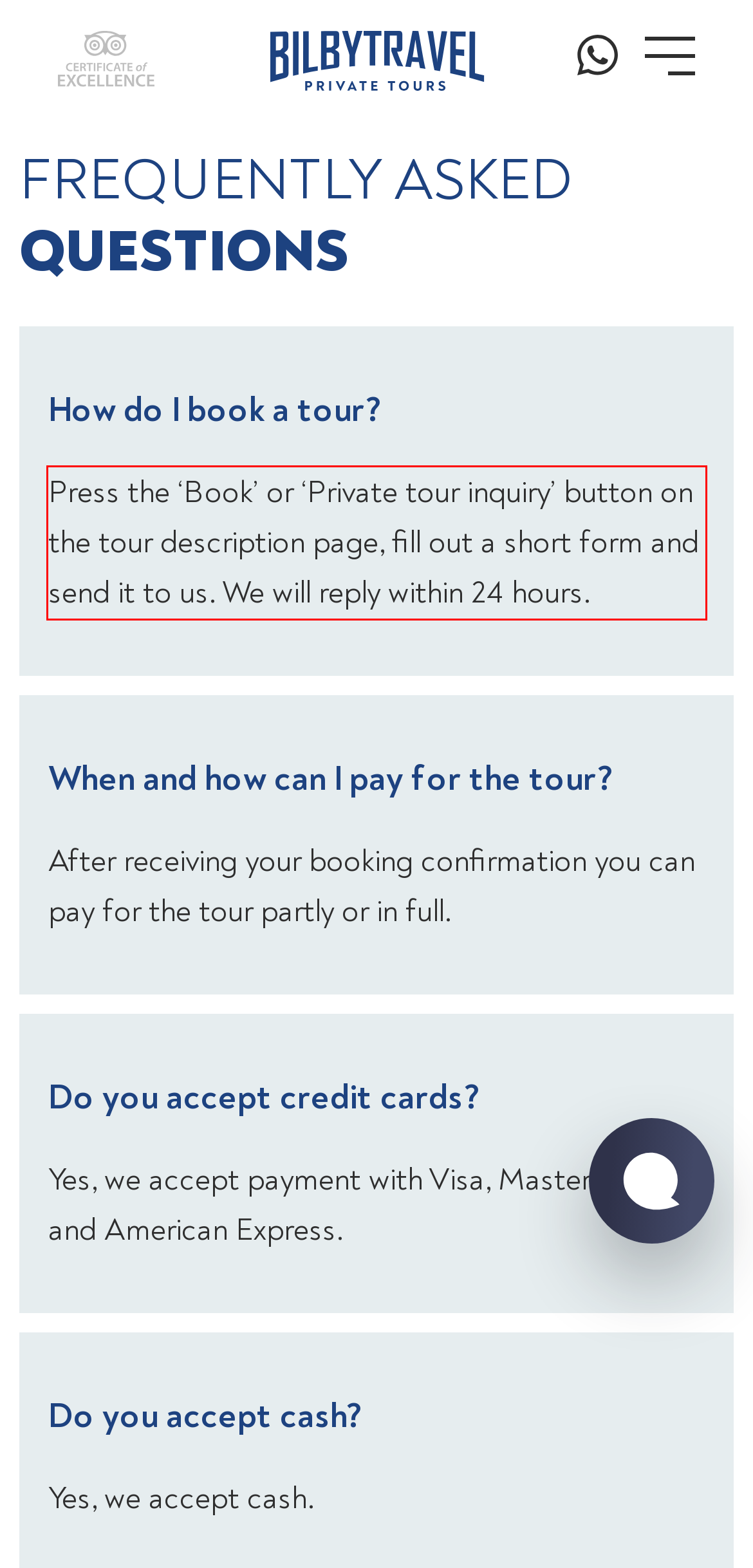Identify the text inside the red bounding box in the provided webpage screenshot and transcribe it.

Press the ‘Book’ or ‘Private tour inquiry’ button on the tour description page, fill out a short form and send it to us. We will reply within 24 hours.